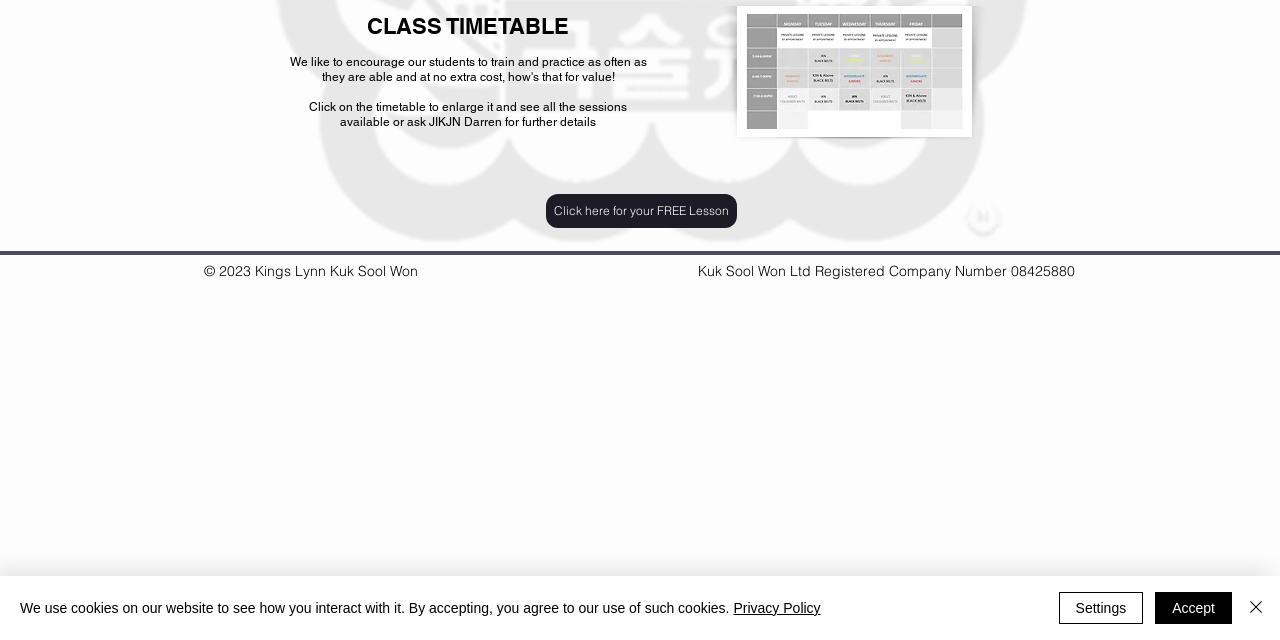Identify the bounding box coordinates for the UI element mentioned here: "Privacy Policy". Provide the coordinates as four float values between 0 and 1, i.e., [left, top, right, bottom].

[0.573, 0.937, 0.641, 0.962]